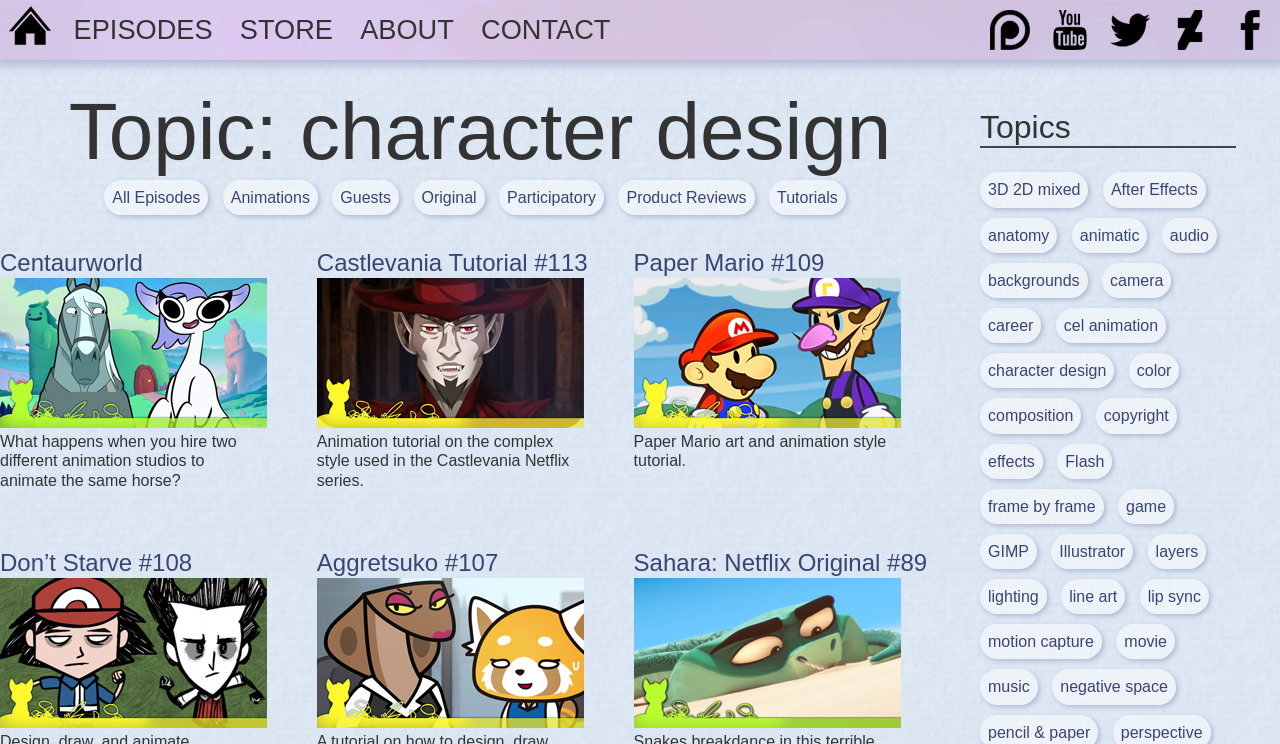Locate the bounding box of the UI element defined by this description: "layers". The coordinates should be given as four float numbers between 0 and 1, formatted as [left, top, right, bottom].

[0.897, 0.718, 0.942, 0.765]